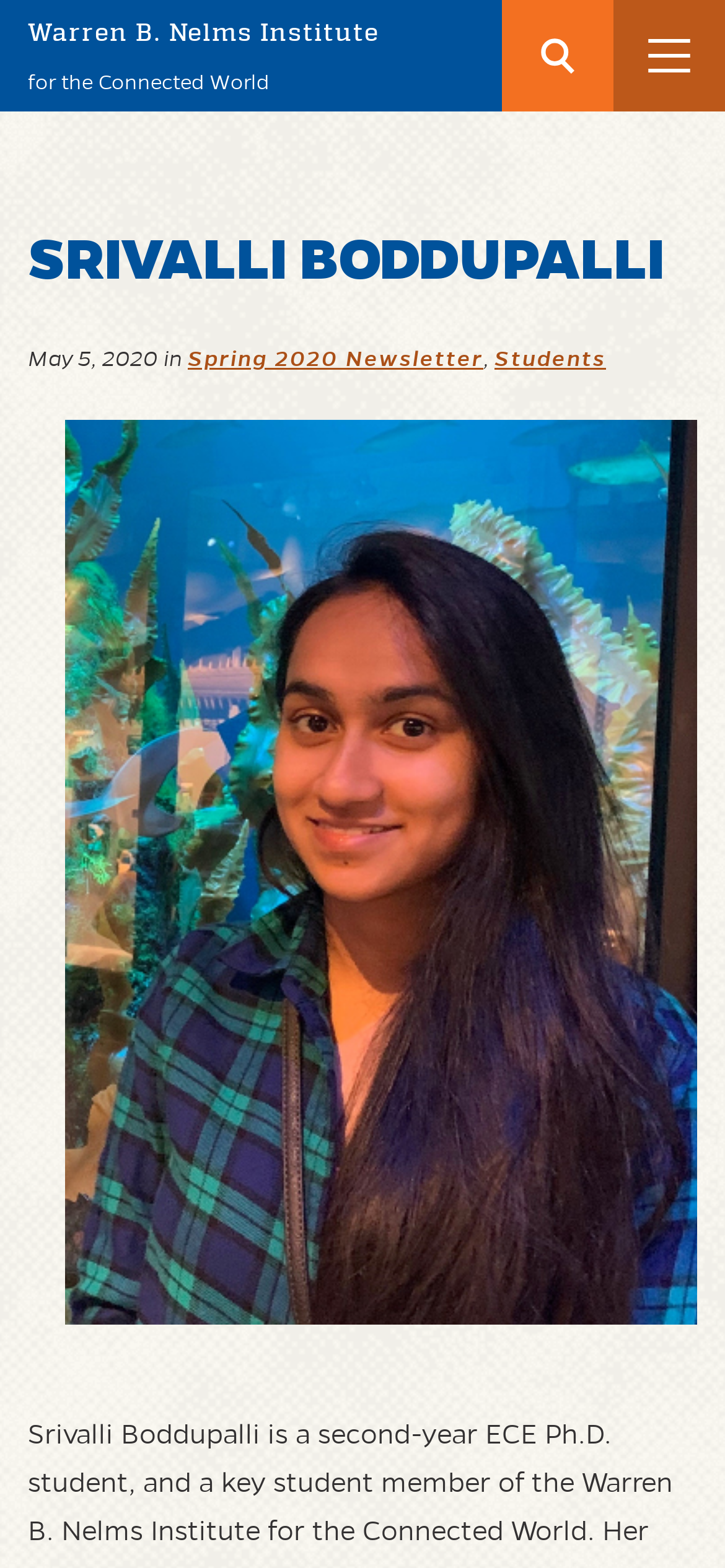Determine the main headline of the webpage and provide its text.

Warren B. Nelms Institute